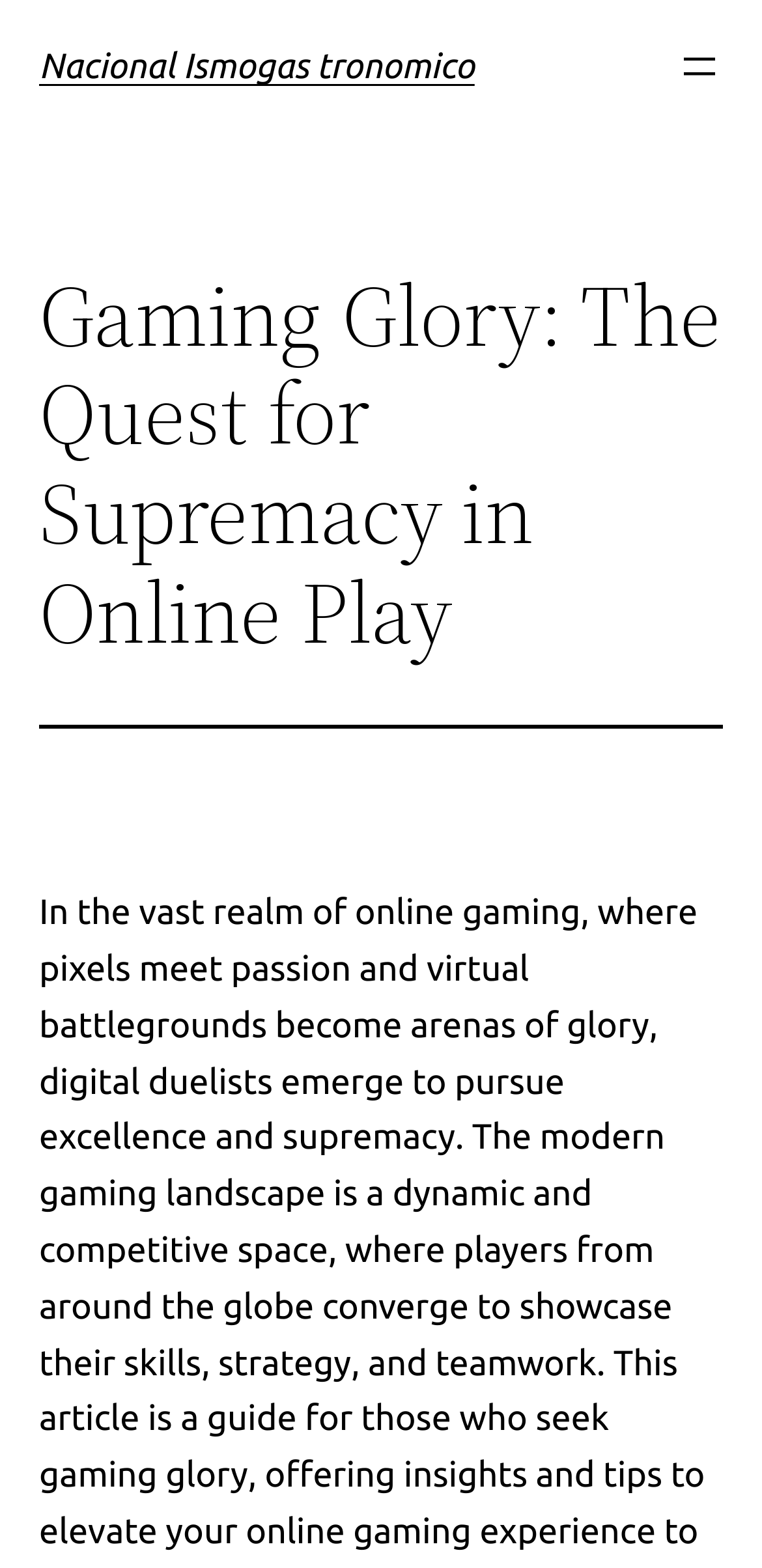Provide the bounding box coordinates for the specified HTML element described in this description: "aria-label="Open menu"". The coordinates should be four float numbers ranging from 0 to 1, in the format [left, top, right, bottom].

[0.887, 0.028, 0.949, 0.058]